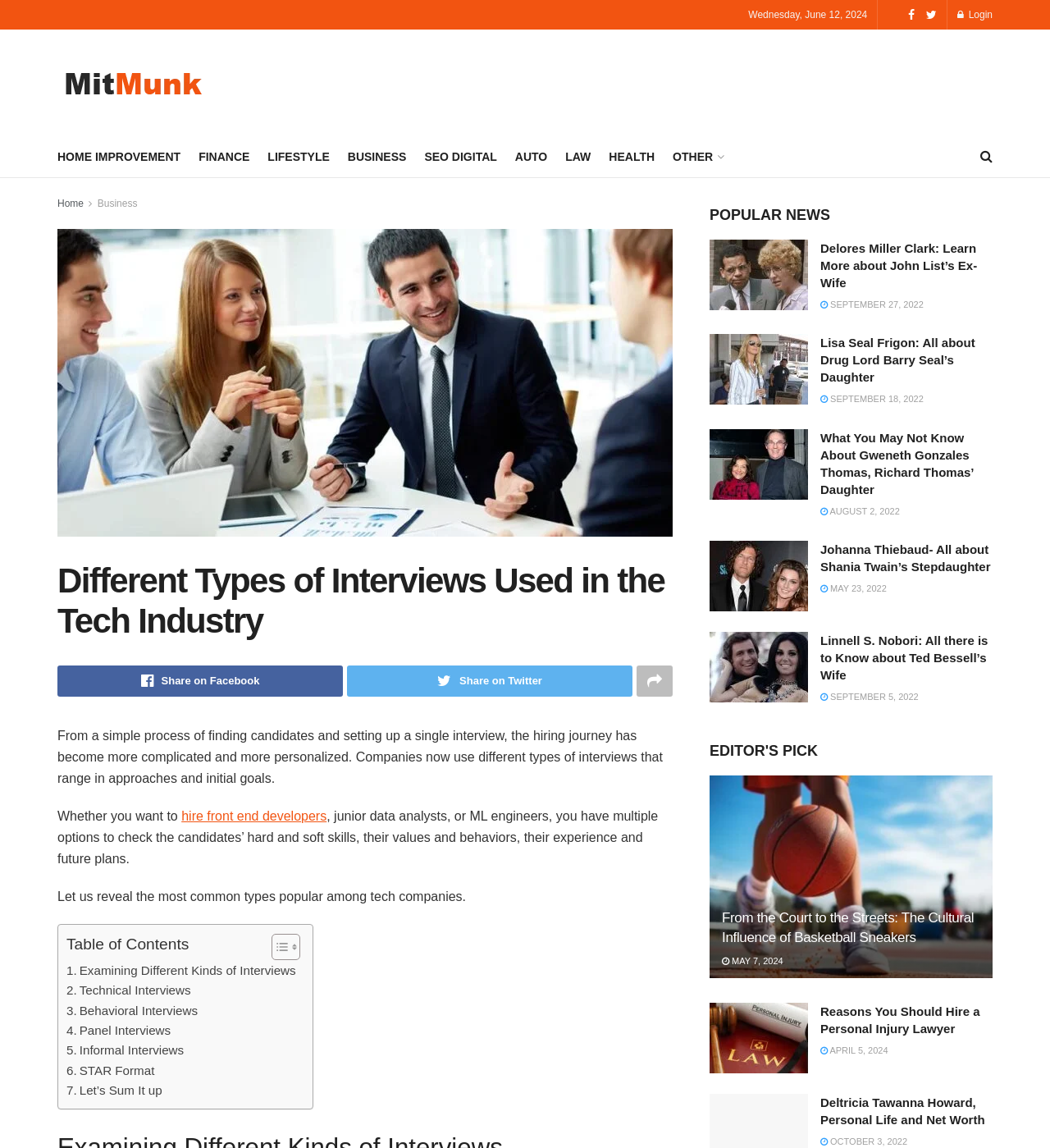Give the bounding box coordinates for the element described as: "Share on Facebook".

[0.055, 0.58, 0.327, 0.607]